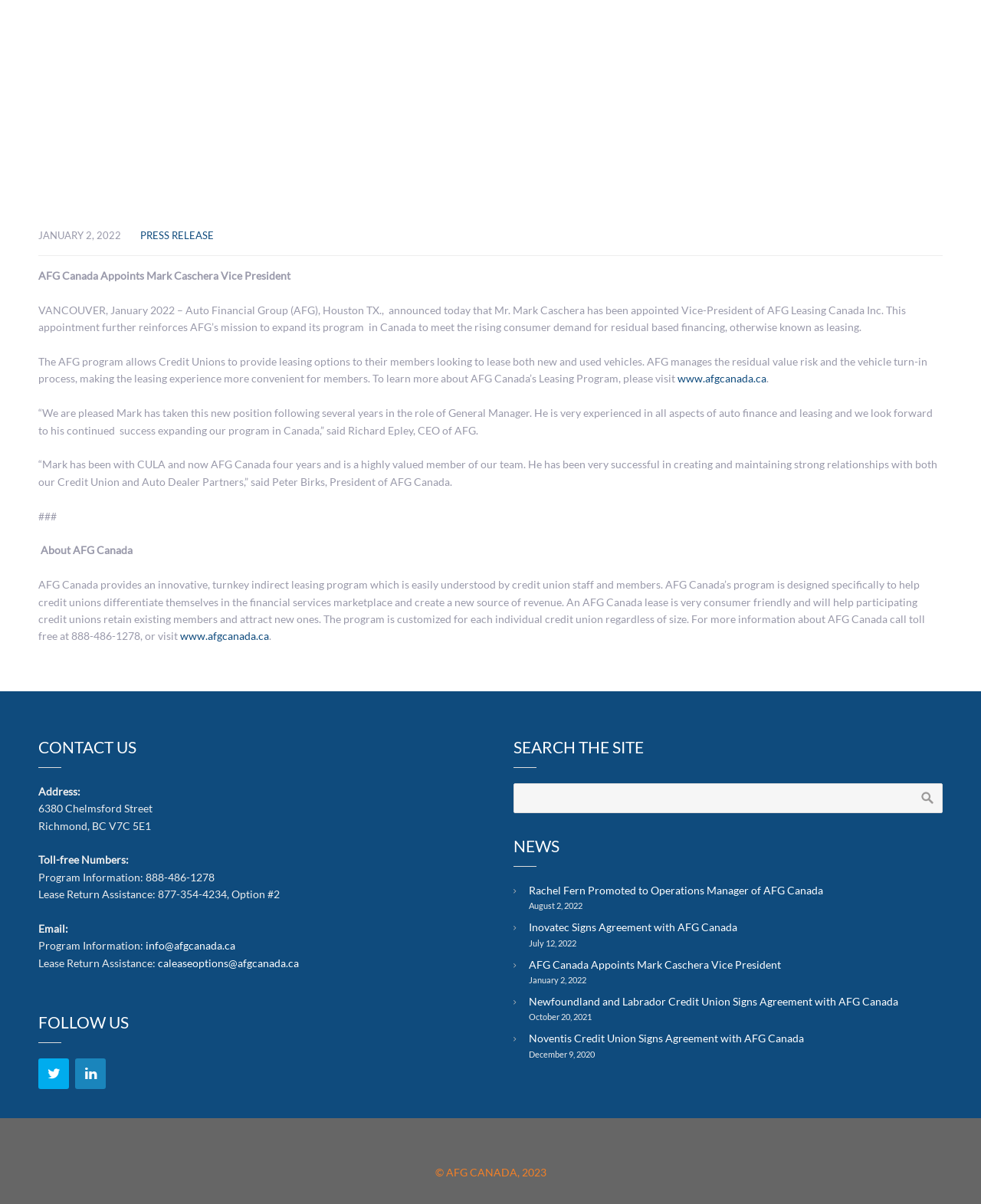Kindly provide the bounding box coordinates of the section you need to click on to fulfill the given instruction: "Click the 'PRESS RELEASE' link".

[0.143, 0.191, 0.218, 0.2]